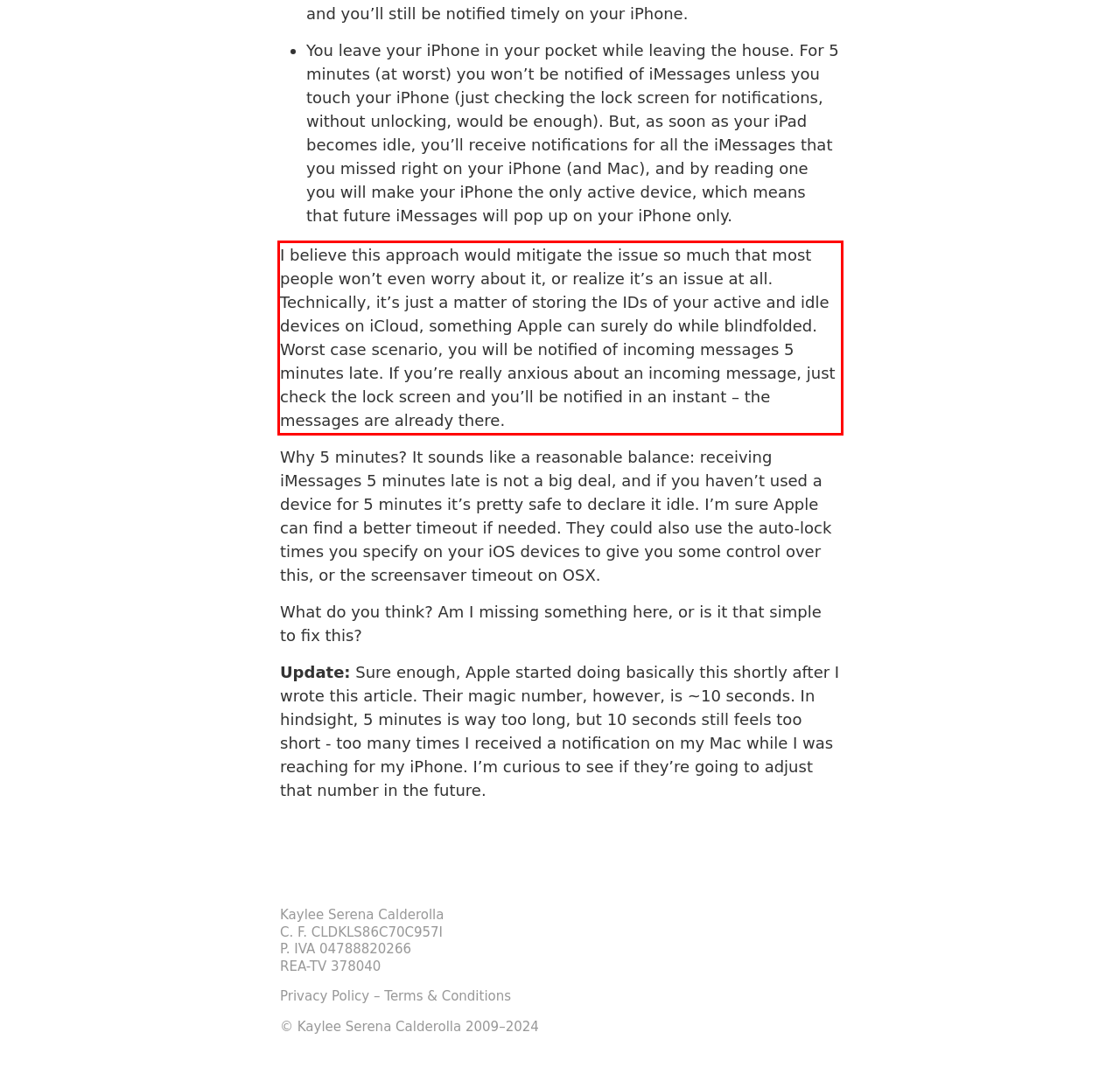From the provided screenshot, extract the text content that is enclosed within the red bounding box.

I believe this approach would mitigate the issue so much that most people won’t even worry about it, or realize it’s an issue at all. Technically, it’s just a matter of storing the IDs of your active and idle devices on iCloud, something Apple can surely do while blindfolded. Worst case scenario, you will be notified of incoming messages 5 minutes late. If you’re really anxious about an incoming message, just check the lock screen and you’ll be notified in an instant – the messages are already there.